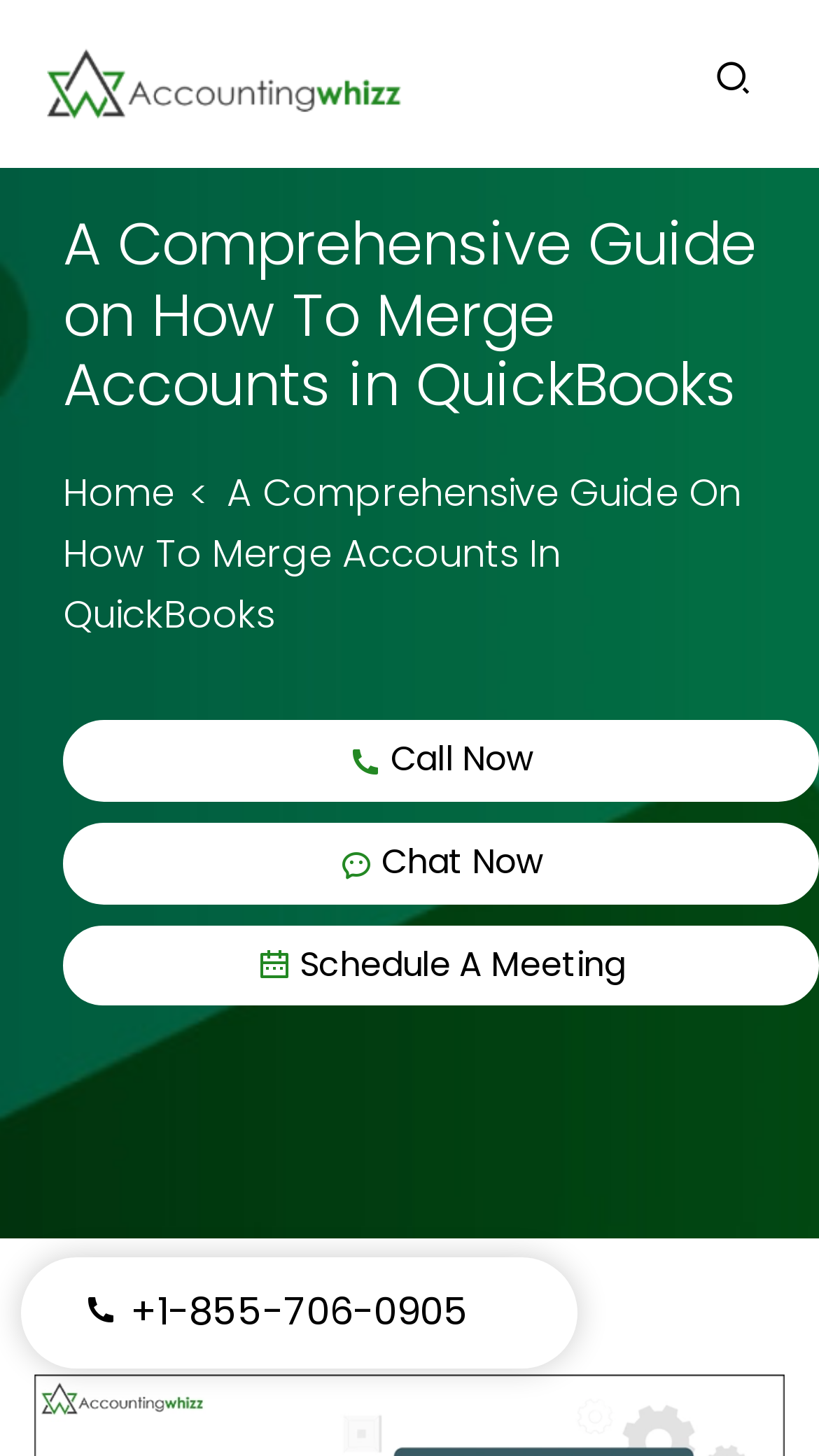Provide a one-word or short-phrase answer to the question:
What is the topic of the webpage?

Merging Accounts in QuickBooks